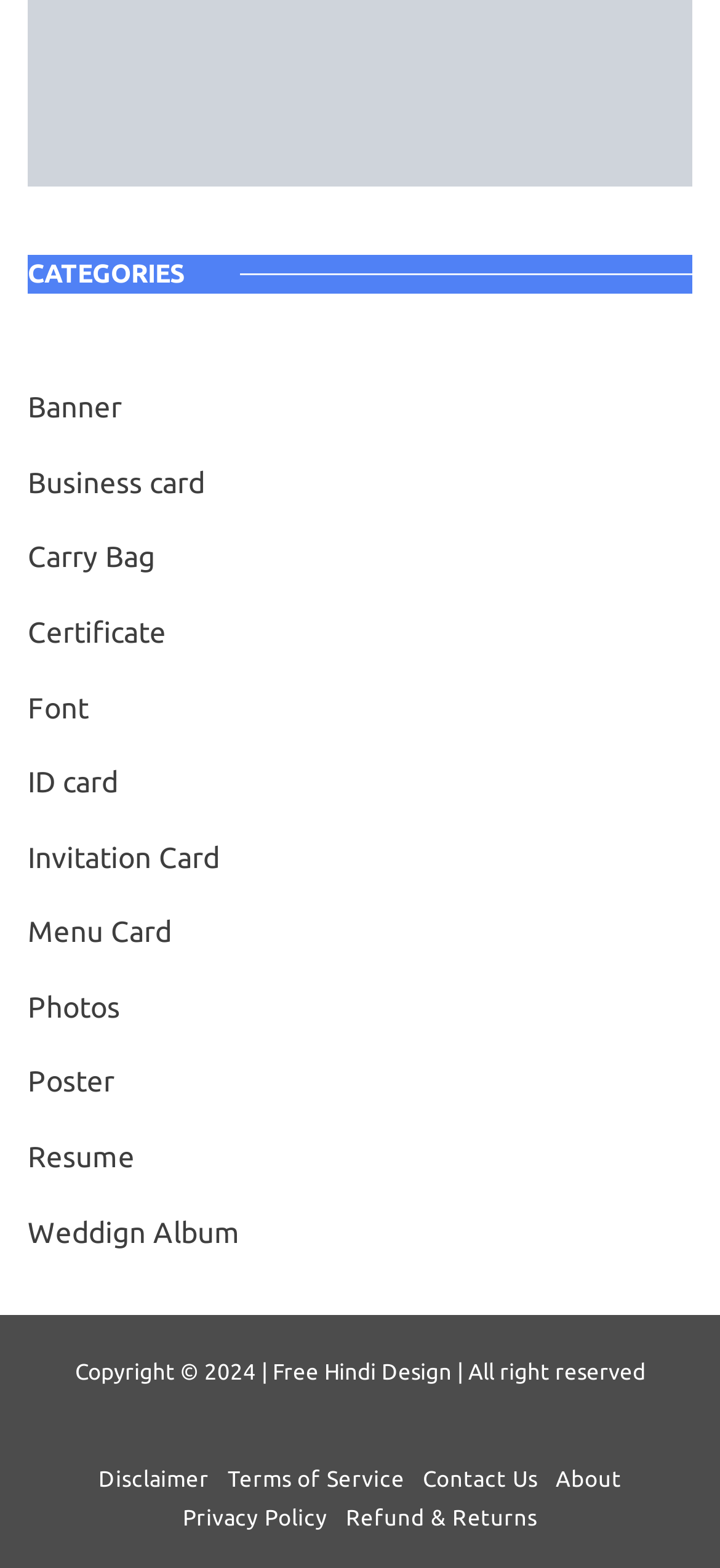Locate the bounding box coordinates of the element I should click to achieve the following instruction: "Read the 'Terms of Service'".

[0.303, 0.934, 0.575, 0.952]